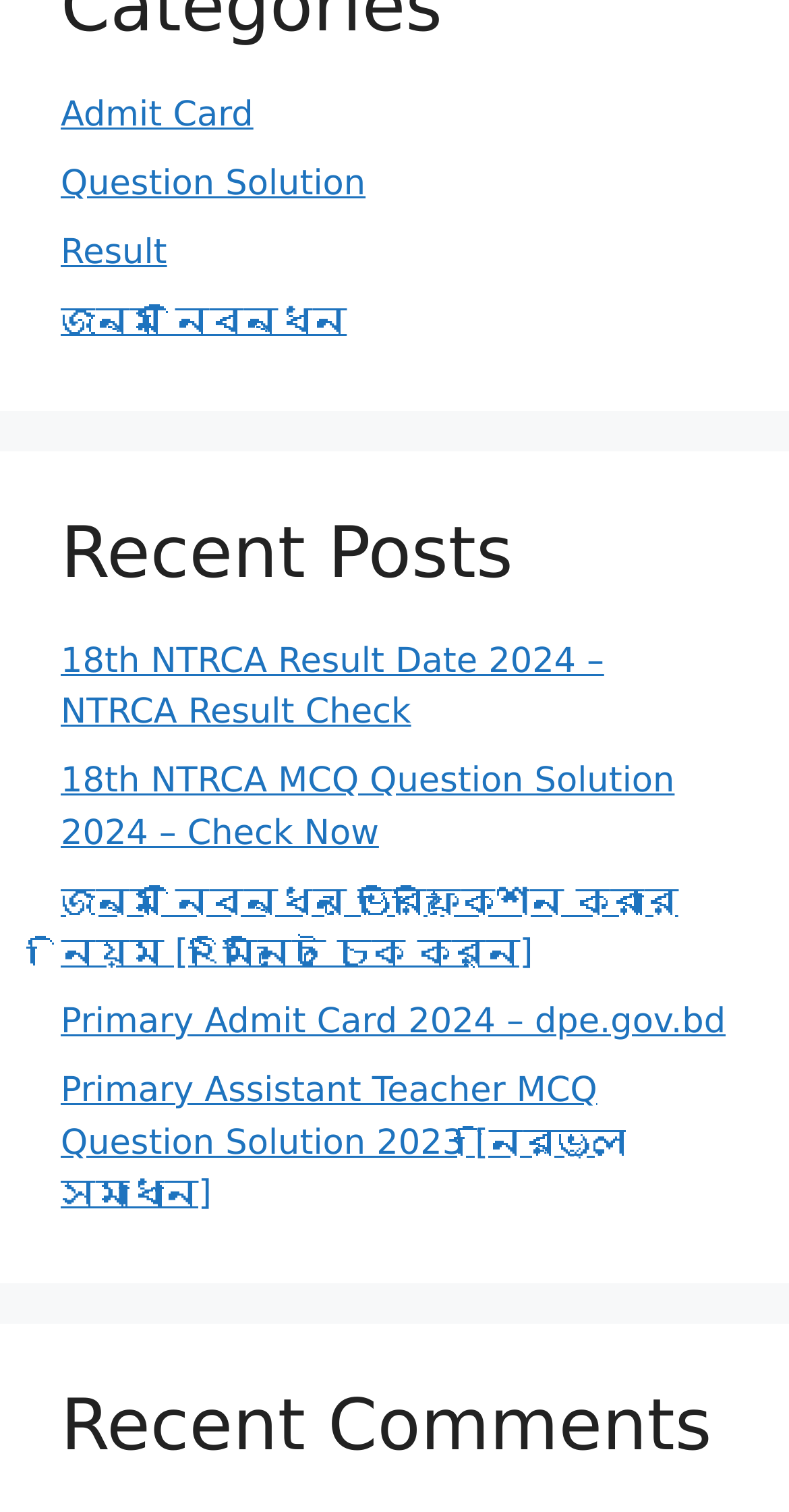Pinpoint the bounding box coordinates of the area that must be clicked to complete this instruction: "View Recent Comments".

[0.077, 0.915, 0.923, 0.971]